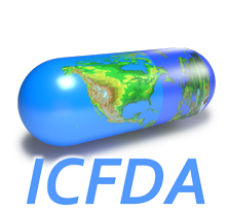Generate a complete and detailed caption for the image.

This image features a stylized blue capsule emblazoned with a map of the Americas, symbolizing global awareness regarding pharmaceuticals. Below the capsule, the acronym "ICFDA" is prominently displayed, representing the International Coalition for Drug Awareness. This coalition aims to educate the public on the potential risks associated with various prescription medications. The visual elements in the image highlight the organization's mission to spread knowledge about drug safety and raise awareness about the dangers posed by certain medications, reflecting a commitment to public health and education.